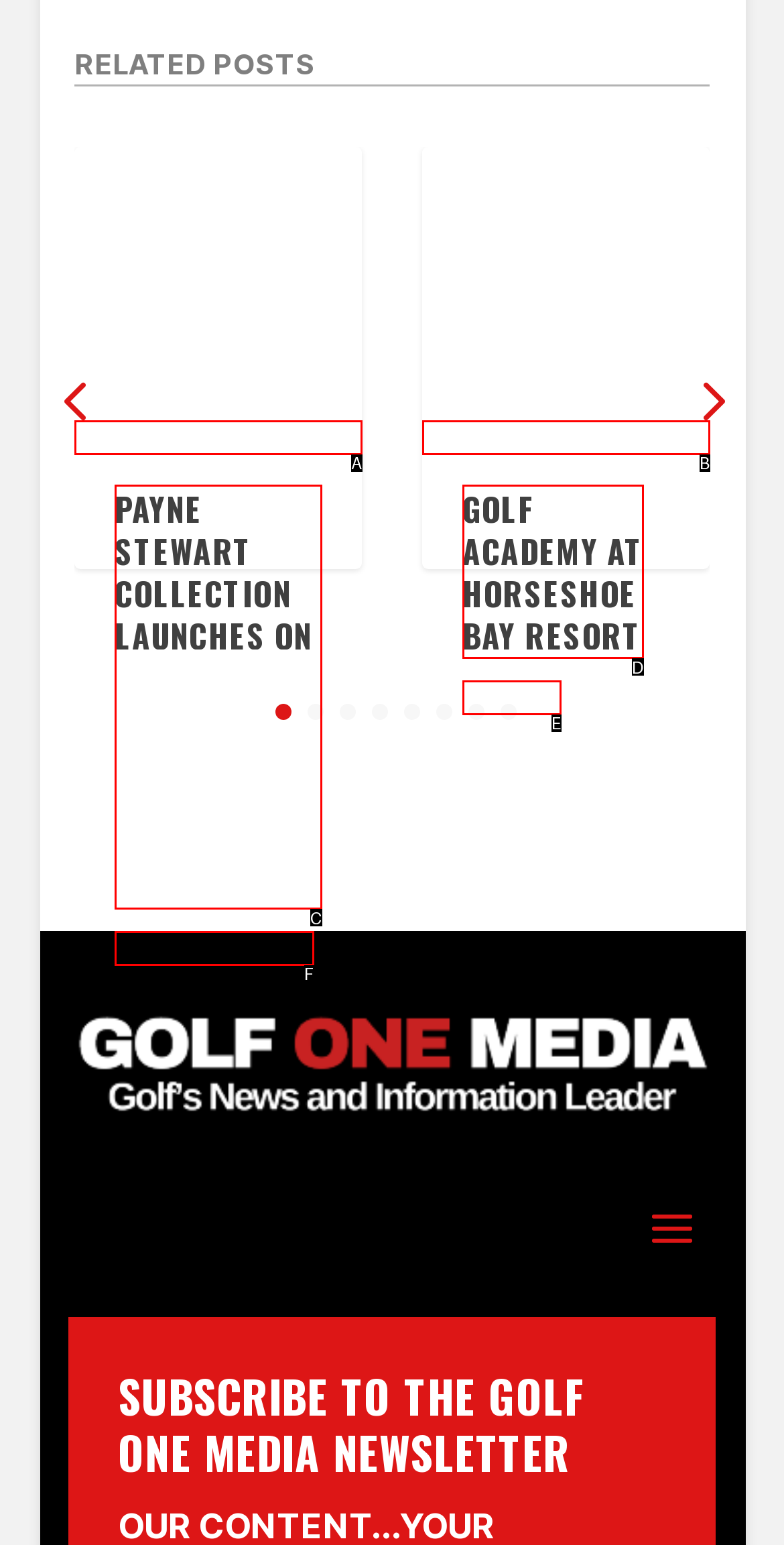Identify the letter that best matches this UI element description: Menu
Answer with the letter from the given options.

None